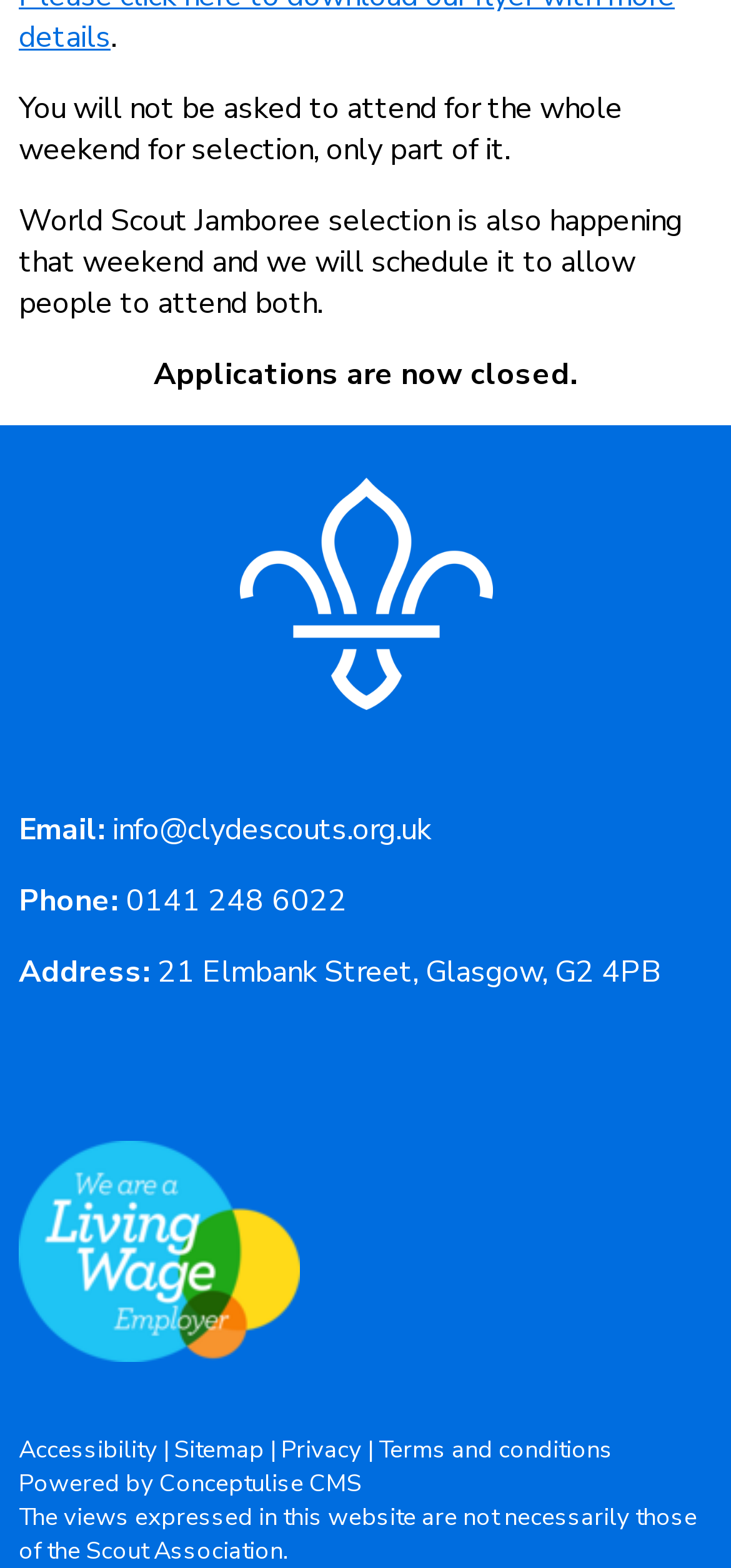Please reply to the following question with a single word or a short phrase:
What is the contact email?

info@clydescouts.org.uk